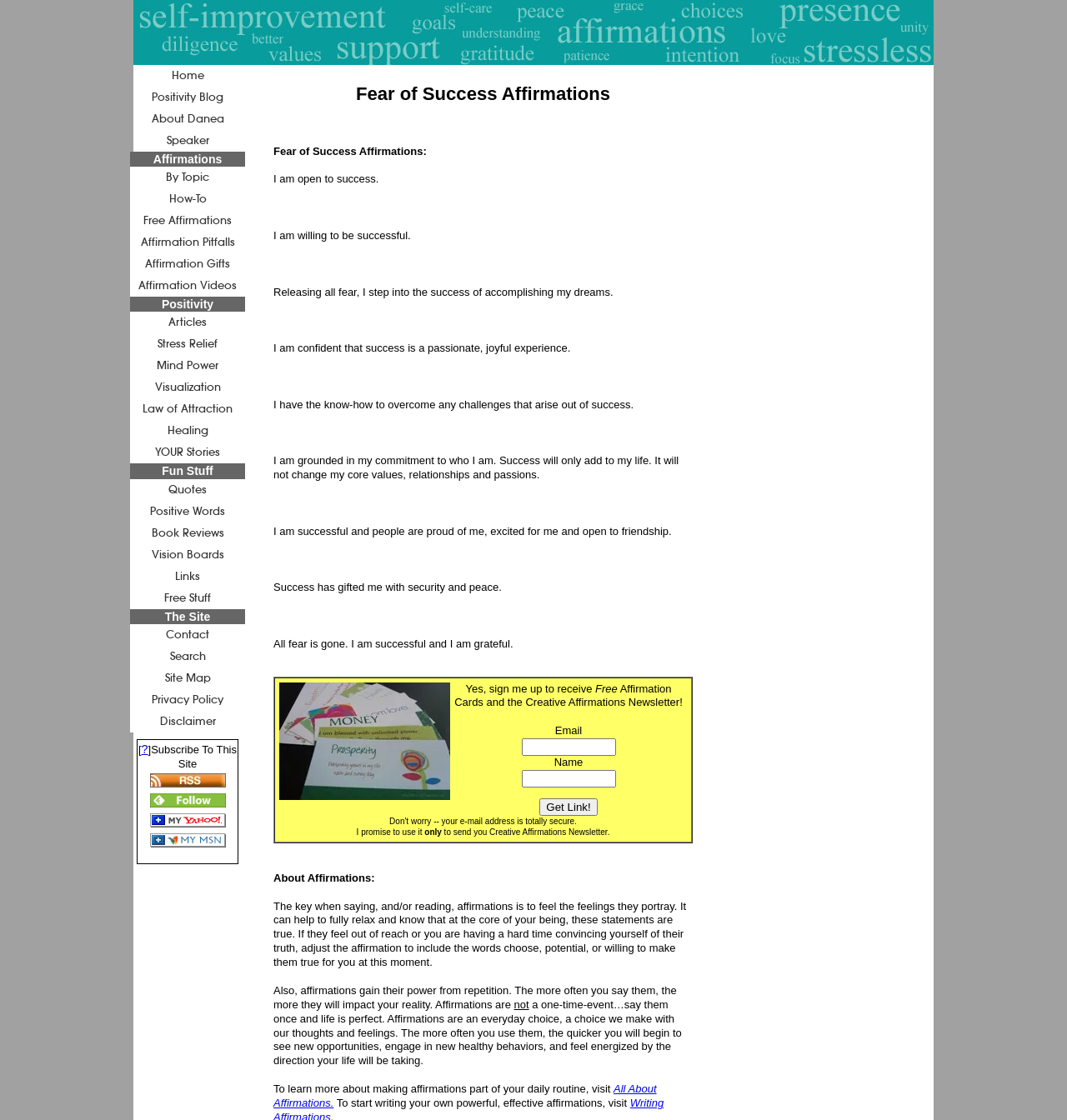Use a single word or phrase to respond to the question:
What is the link at the bottom of the webpage about?

All About Affirmations